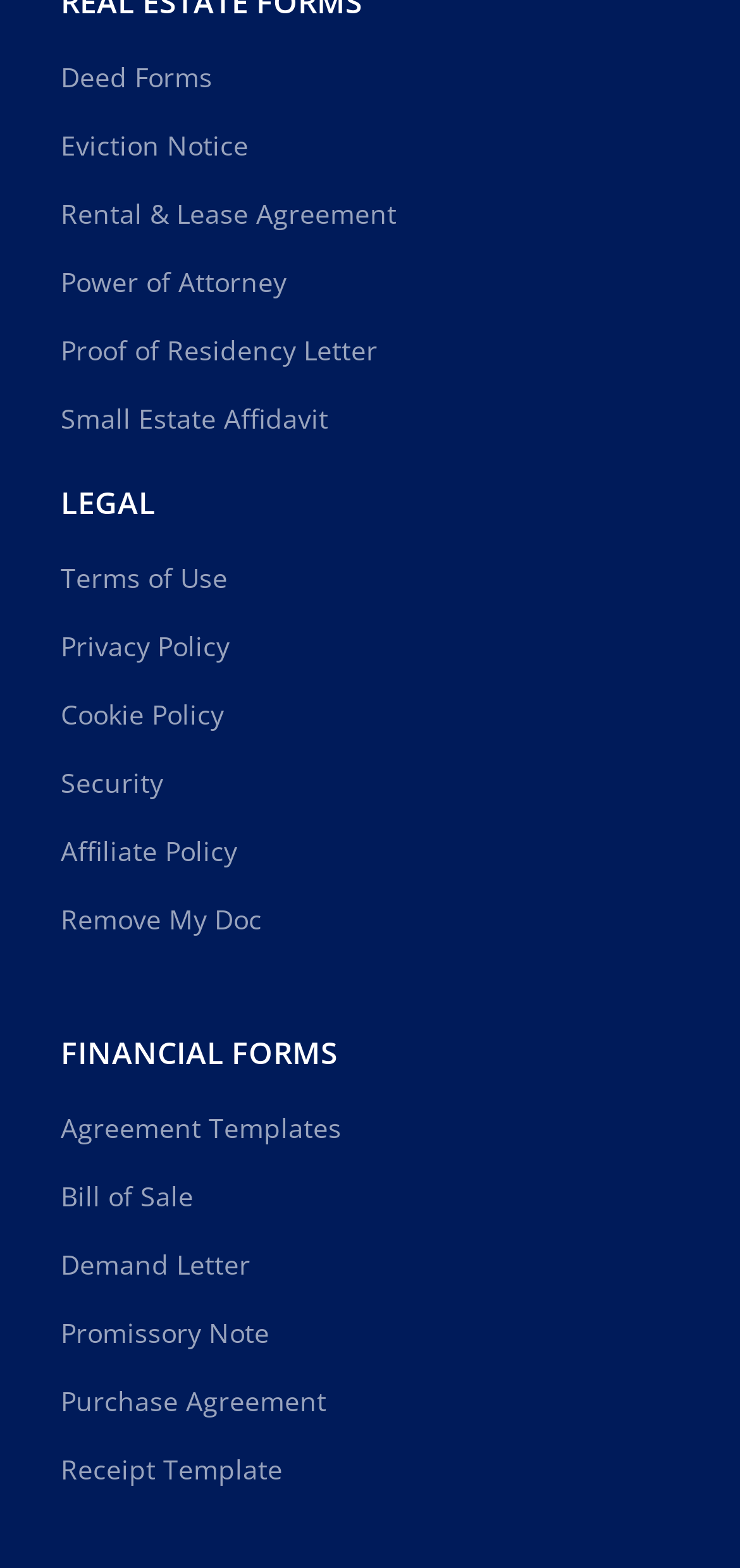Please identify the bounding box coordinates of the area that needs to be clicked to follow this instruction: "Explore Agreement Templates".

[0.082, 0.698, 0.918, 0.741]